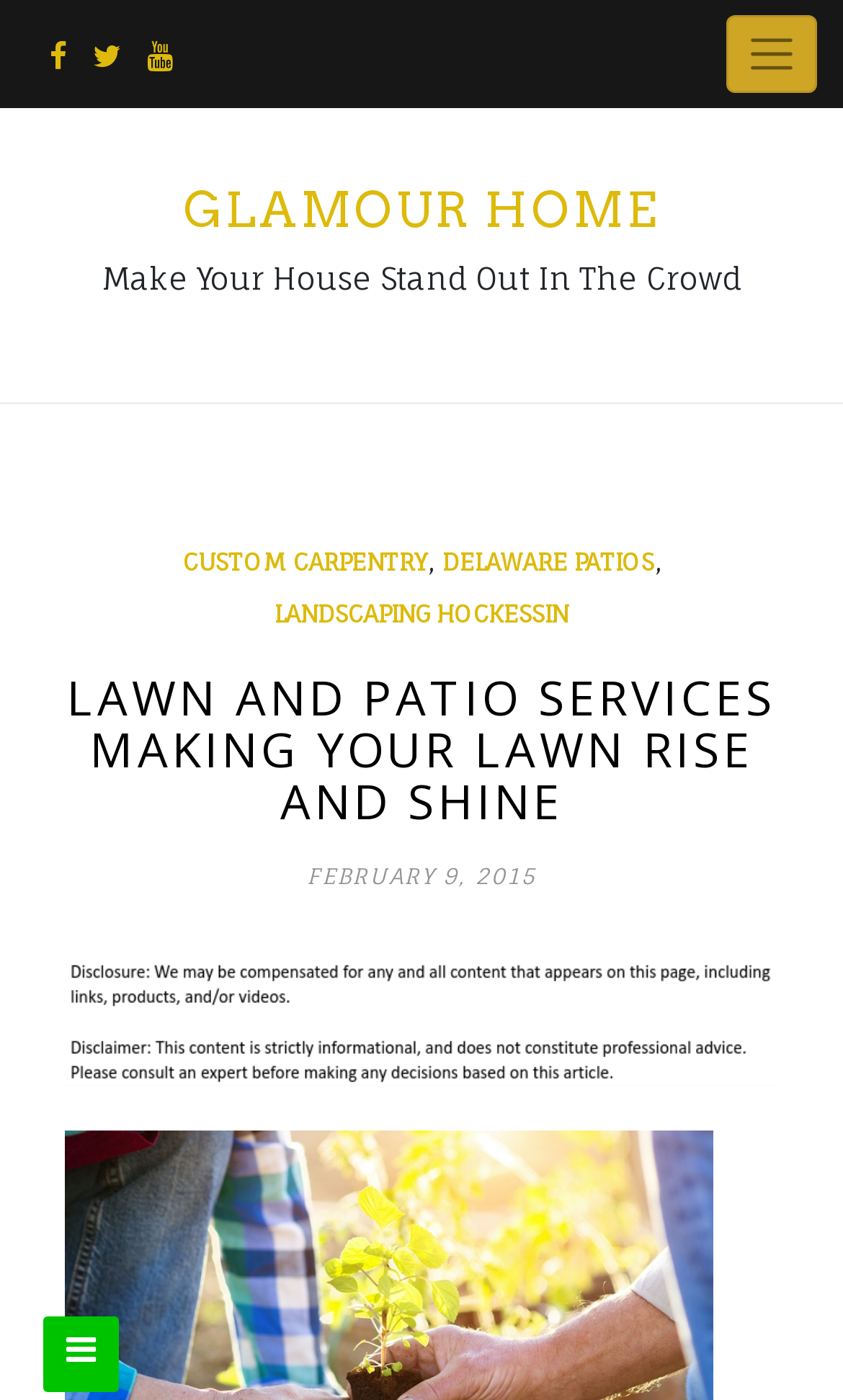How many services are listed on the webpage?
From the image, respond using a single word or phrase.

3